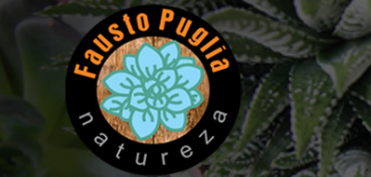Provide a thorough description of the image presented.

The image features the logo of "Fausto Púglia Natureza," prominently displaying the name in bold, orange lettering against a dark circular background. At the center, a stylized light blue flower adds a vibrant touch, harmonizing with the nature theme represented by the wooden texture behind the text. This logo embodies the essence of the brand, which focuses on promoting a connection with nature, suggesting a blend of aesthetic appeal and environmental awareness. The intricate details of the flower design suggest a dedication to the beauty of the natural world, making it an inviting symbol for followers and enthusiasts alike.